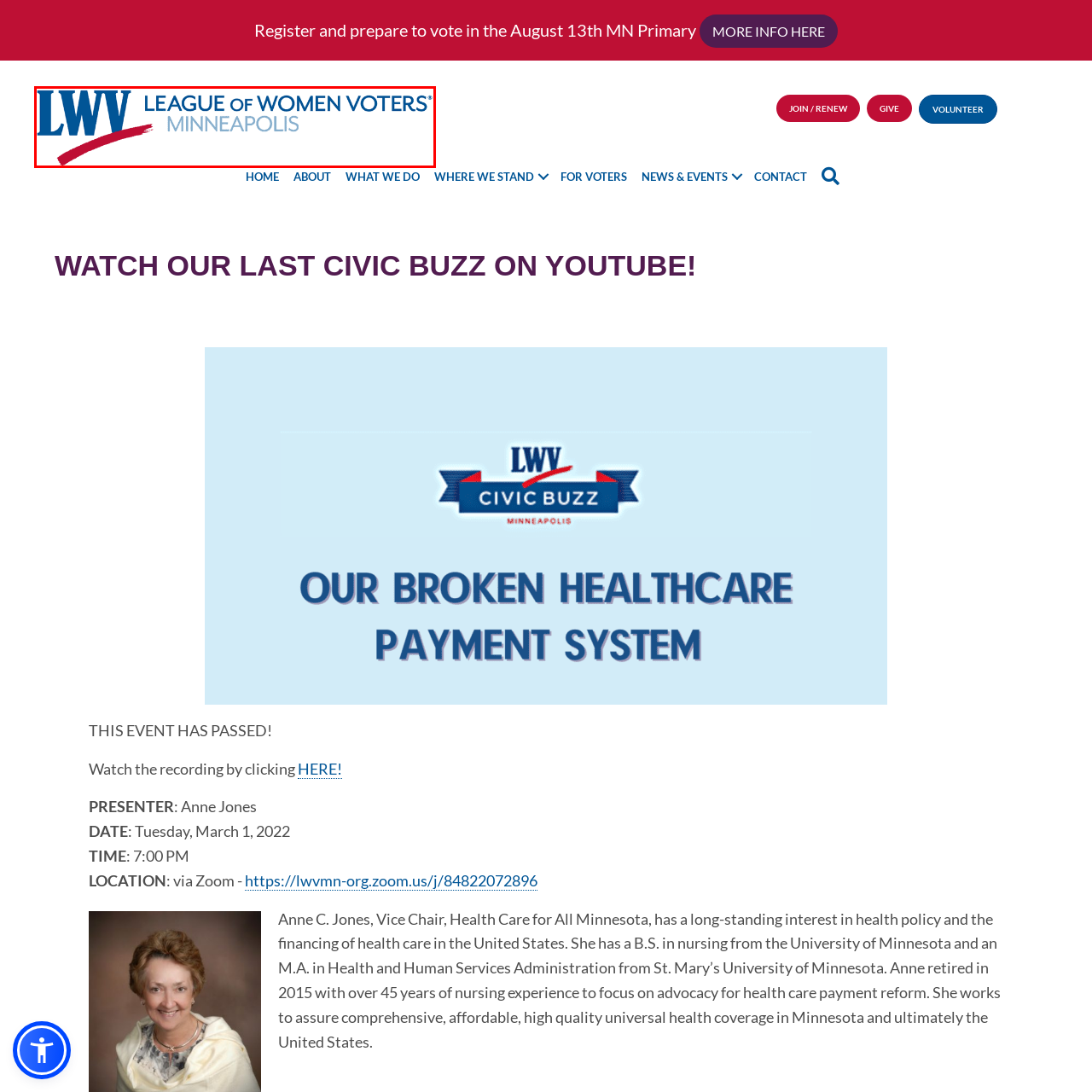Pay attention to the section of the image delineated by the white outline and provide a detailed response to the subsequent question, based on your observations: 
What is the purpose of the stylized red swoosh?

The stylized red swoosh underneath the logo adds a dynamic element to the design, which reinforces the organization's commitment to civic engagement and voter education, indicating that the purpose of the stylized red swoosh is to reinforce civic engagement.